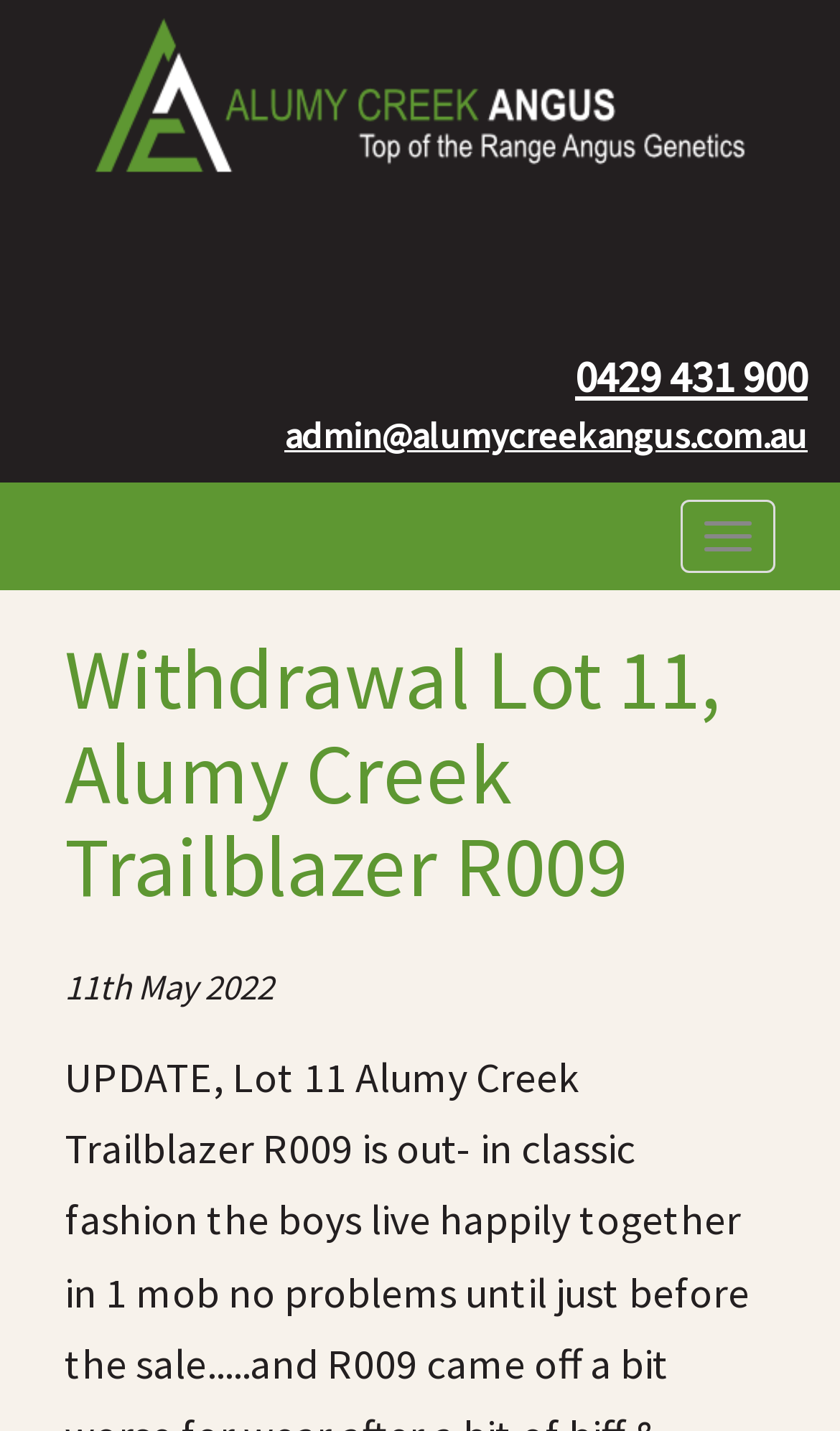What is the logo of the website?
Based on the image, give a concise answer in the form of a single word or short phrase.

Alumy Creek Angus Logo